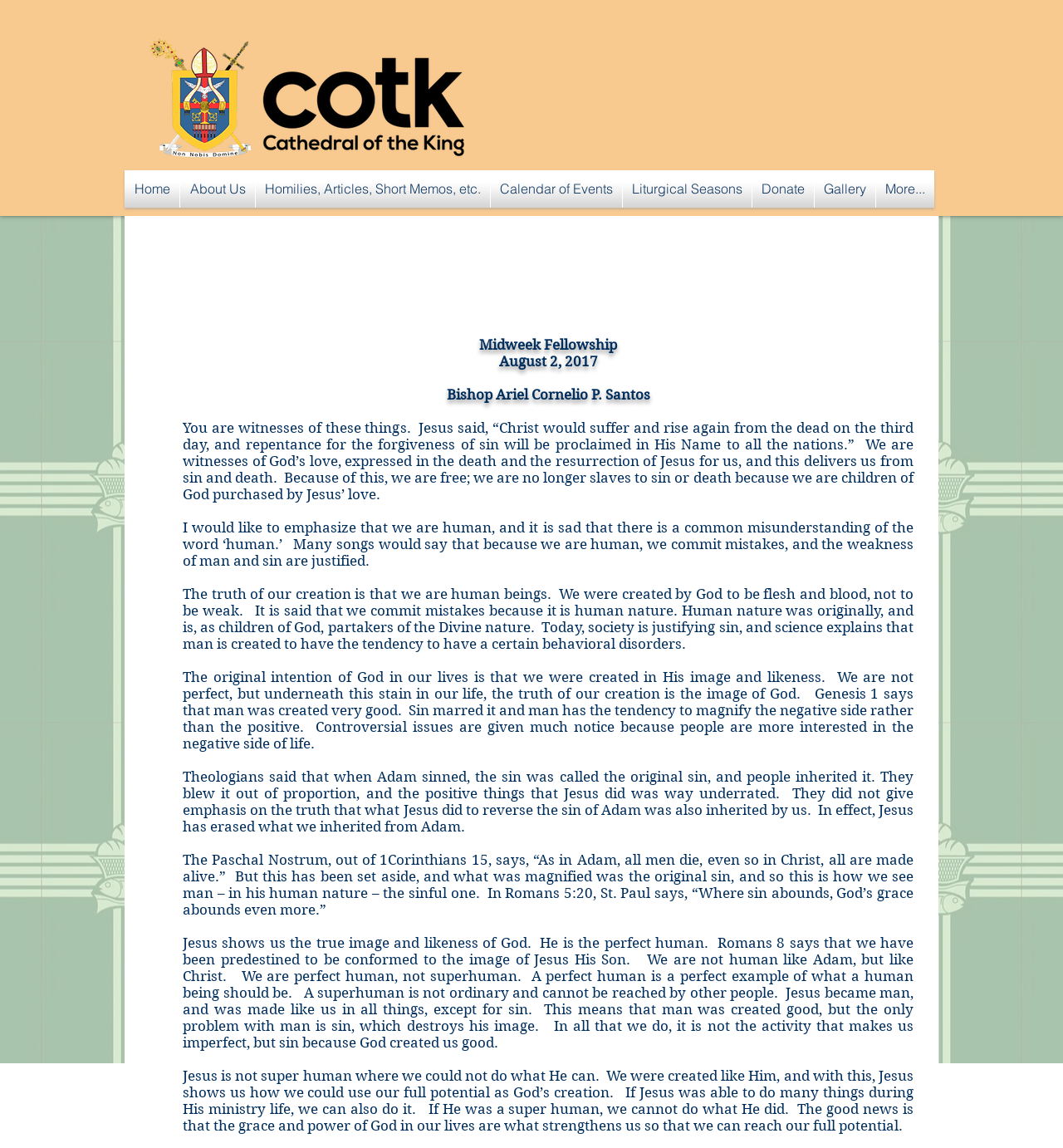Determine the bounding box coordinates of the clickable element to achieve the following action: 'Click the 'Home' link'. Provide the coordinates as four float values between 0 and 1, formatted as [left, top, right, bottom].

[0.117, 0.148, 0.169, 0.181]